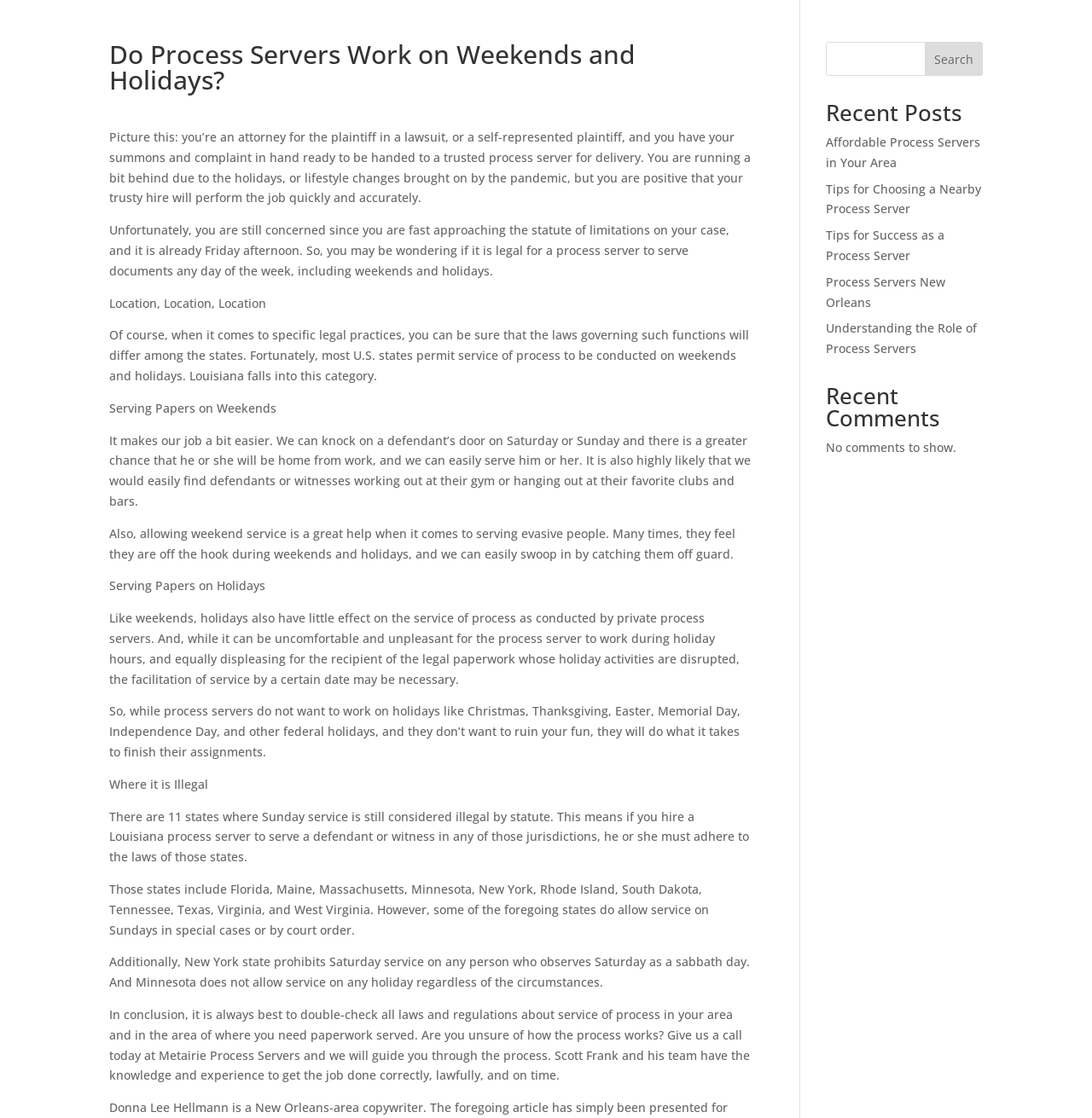Refer to the element description Process Servers New Orleans and identify the corresponding bounding box in the screenshot. Format the coordinates as (top-left x, top-left y, bottom-right x, bottom-right y) with values in the range of 0 to 1.

[0.756, 0.245, 0.866, 0.277]